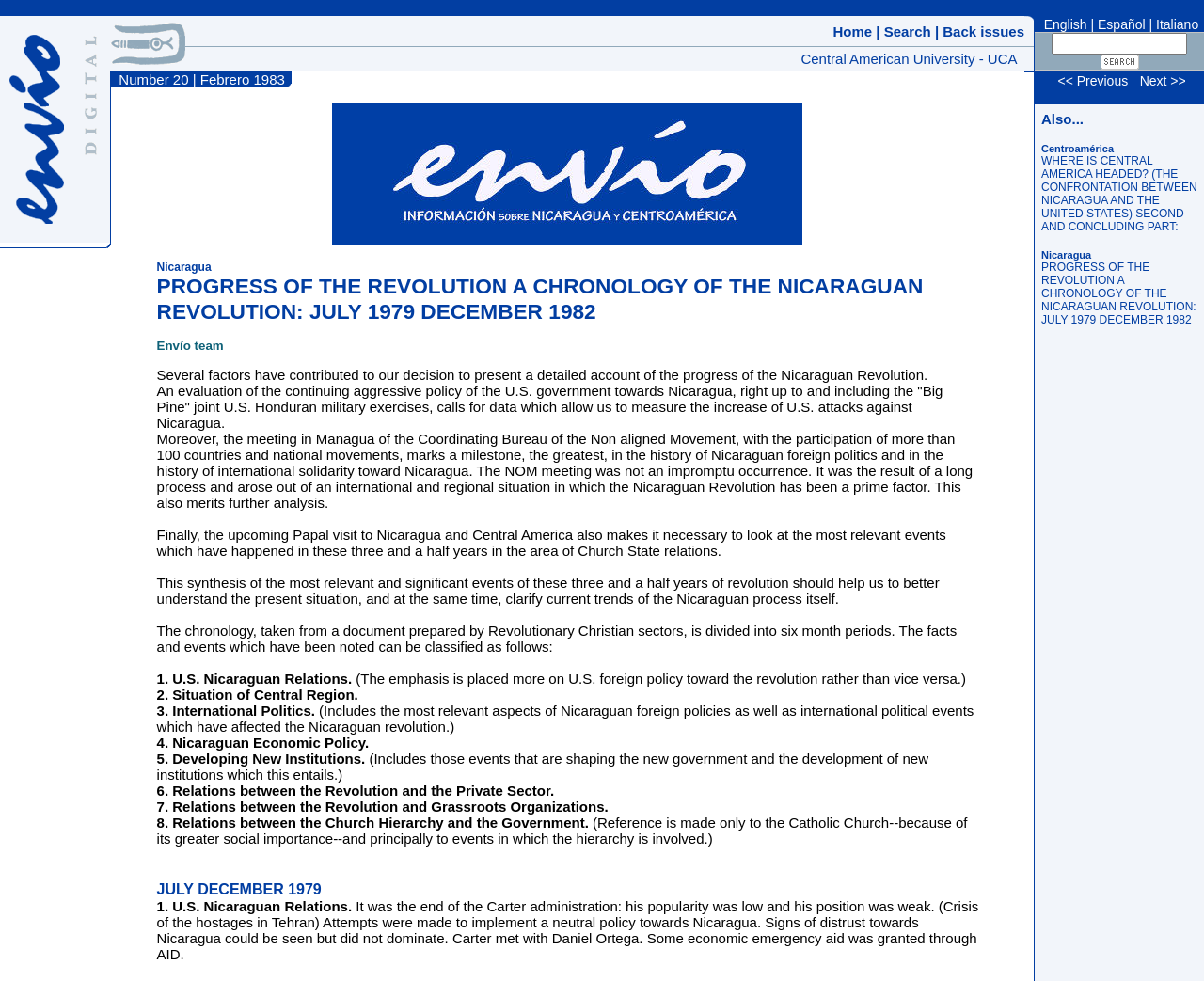Determine the bounding box coordinates of the clickable region to carry out the instruction: "Click on the 'Home' link".

[0.692, 0.023, 0.724, 0.04]